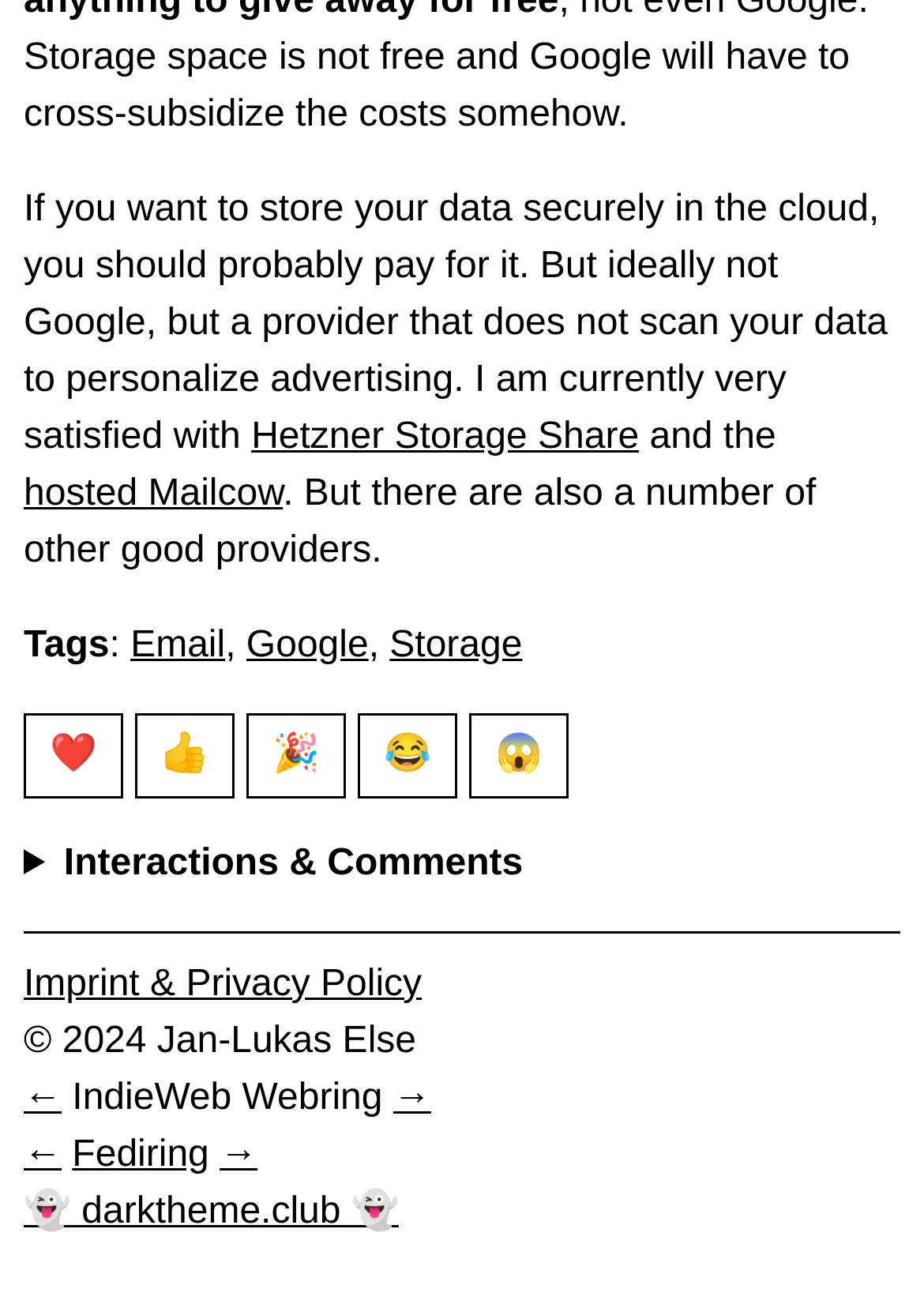Determine the bounding box coordinates of the region to click in order to accomplish the following instruction: "Search for footage". Provide the coordinates as four float numbers between 0 and 1, specifically [left, top, right, bottom].

None